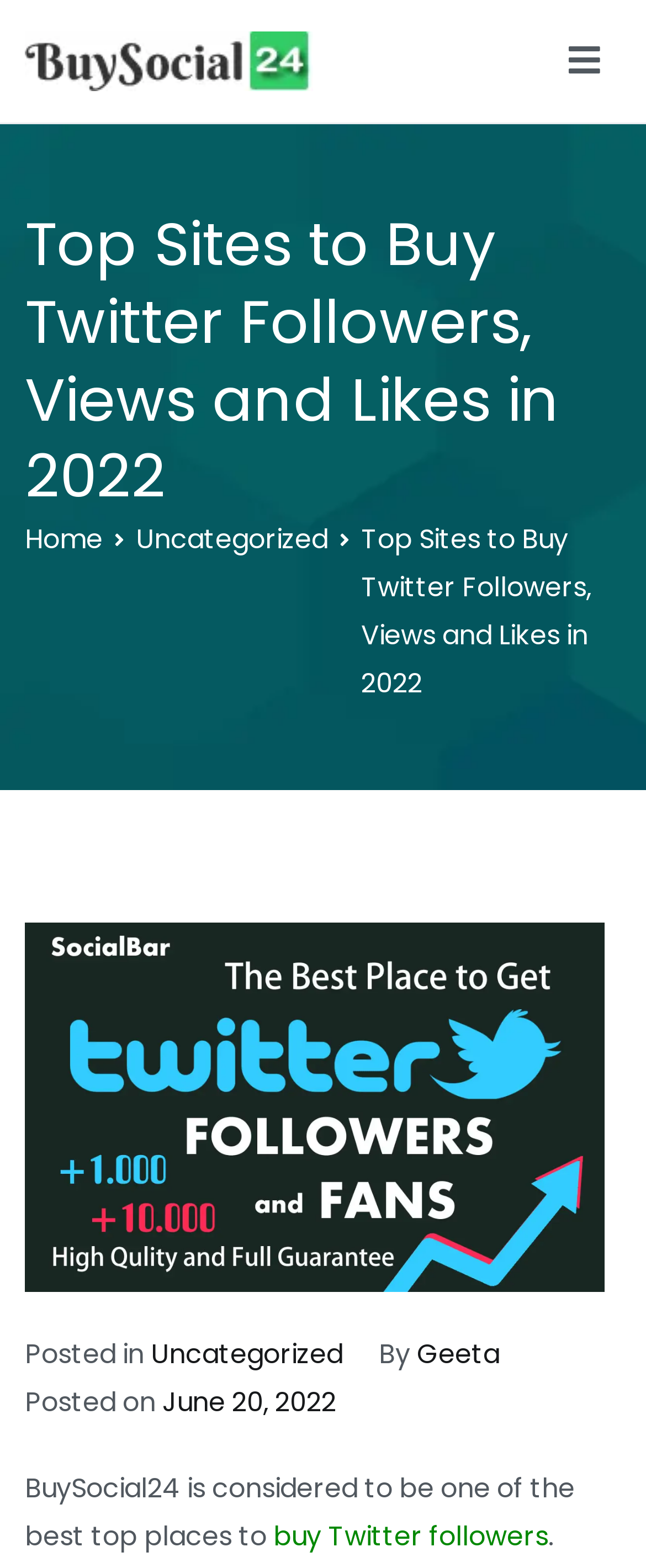Respond to the question with just a single word or phrase: 
What type of profile can you gain today?

Spotify Profile